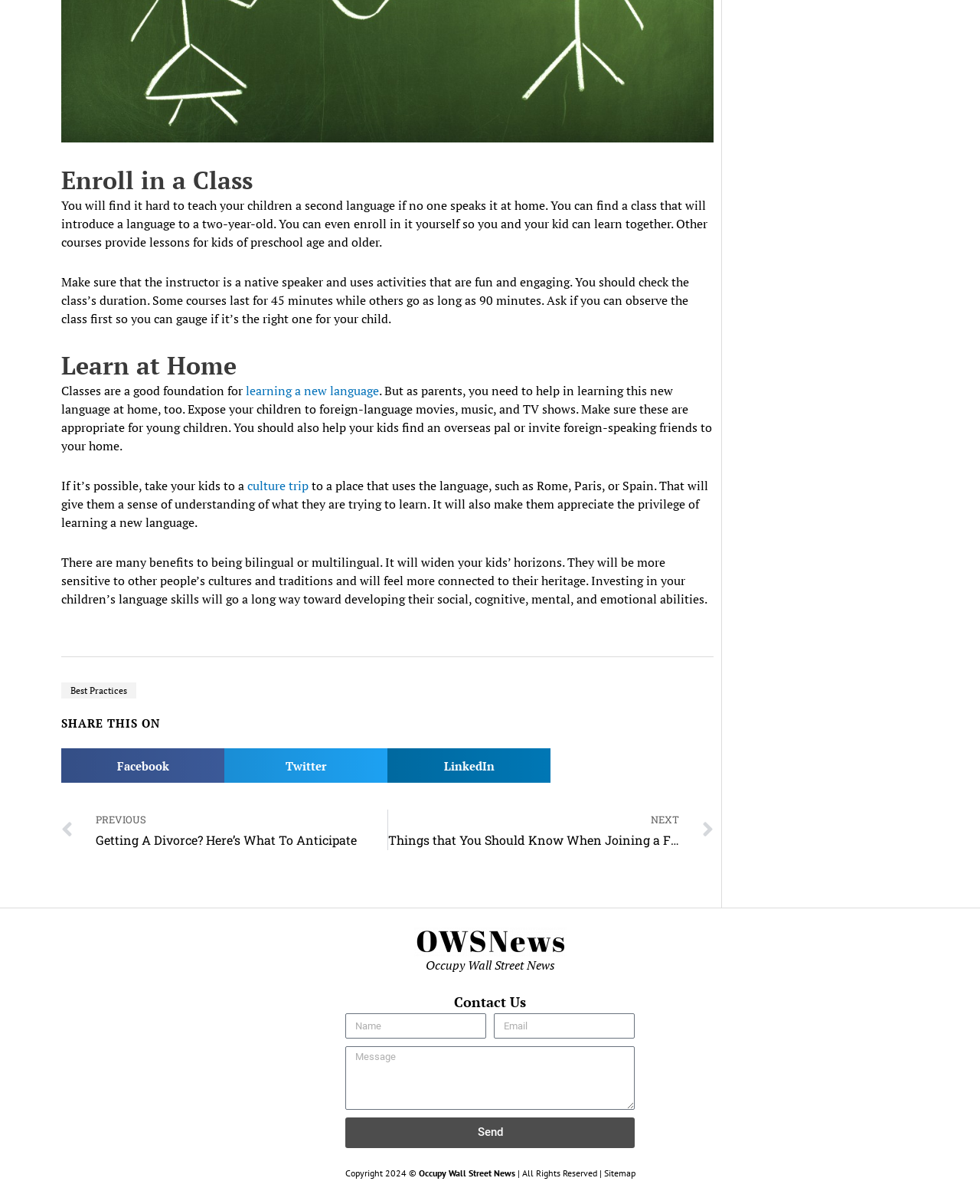Could you specify the bounding box coordinates for the clickable section to complete the following instruction: "Click on 'culture trip'"?

[0.252, 0.396, 0.315, 0.41]